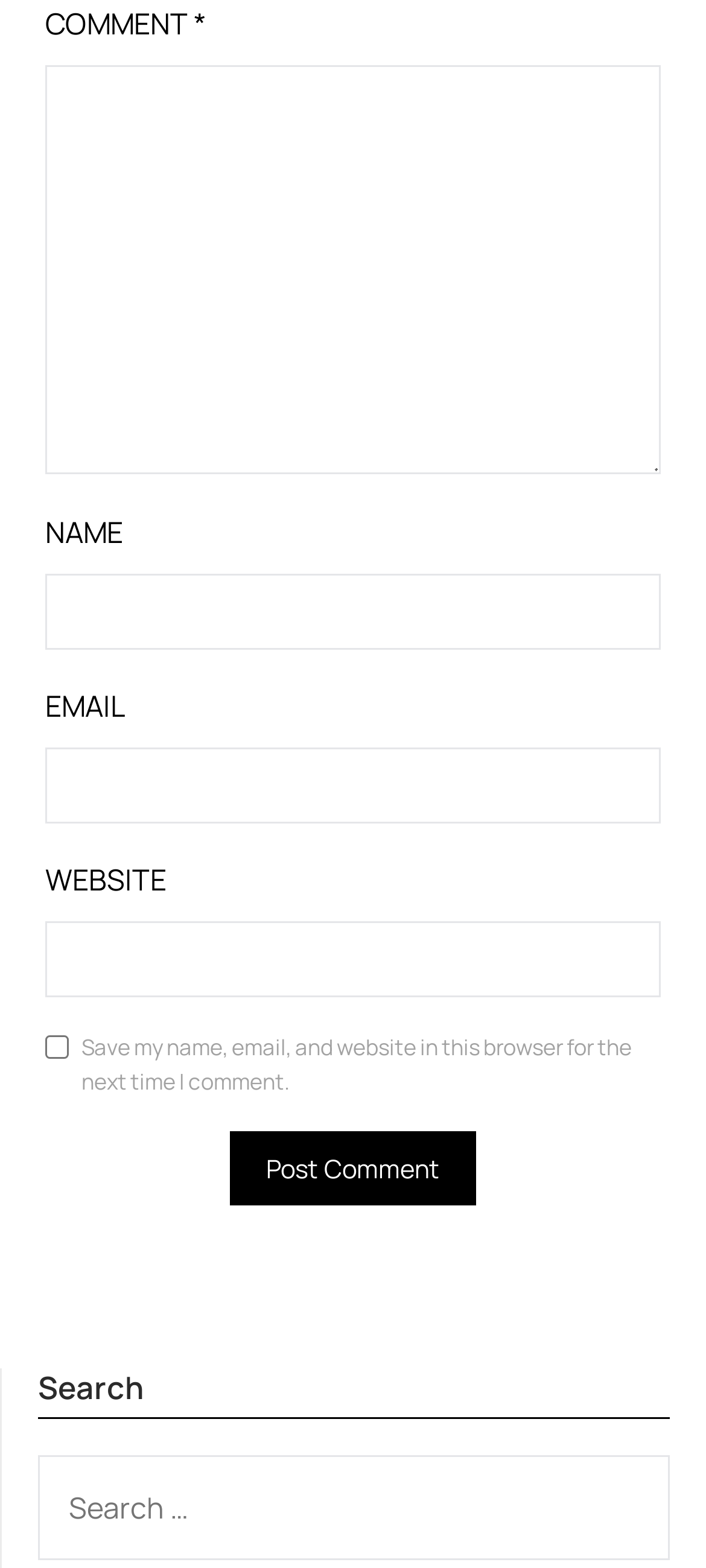Given the element description, predict the bounding box coordinates in the format (top-left x, top-left y, bottom-right x, bottom-right y), using floating point numbers between 0 and 1: parent_node: EMAIL aria-describedby="email-notes" name="email"

[0.064, 0.477, 0.936, 0.525]